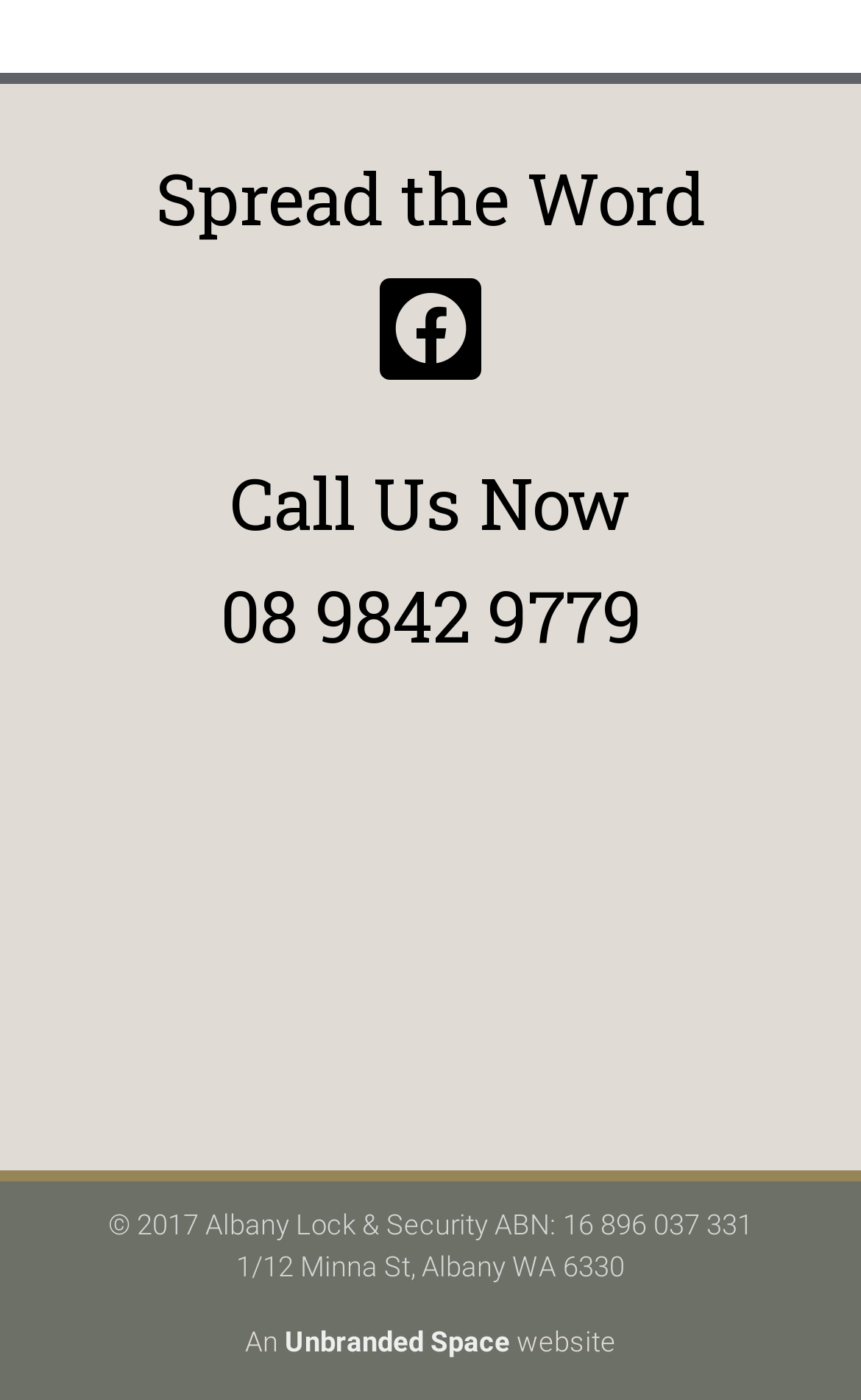Locate the UI element described by Unbranded Space in the provided webpage screenshot. Return the bounding box coordinates in the format (top-left x, top-left y, bottom-right x, bottom-right y), ensuring all values are between 0 and 1.

[0.331, 0.946, 0.592, 0.969]